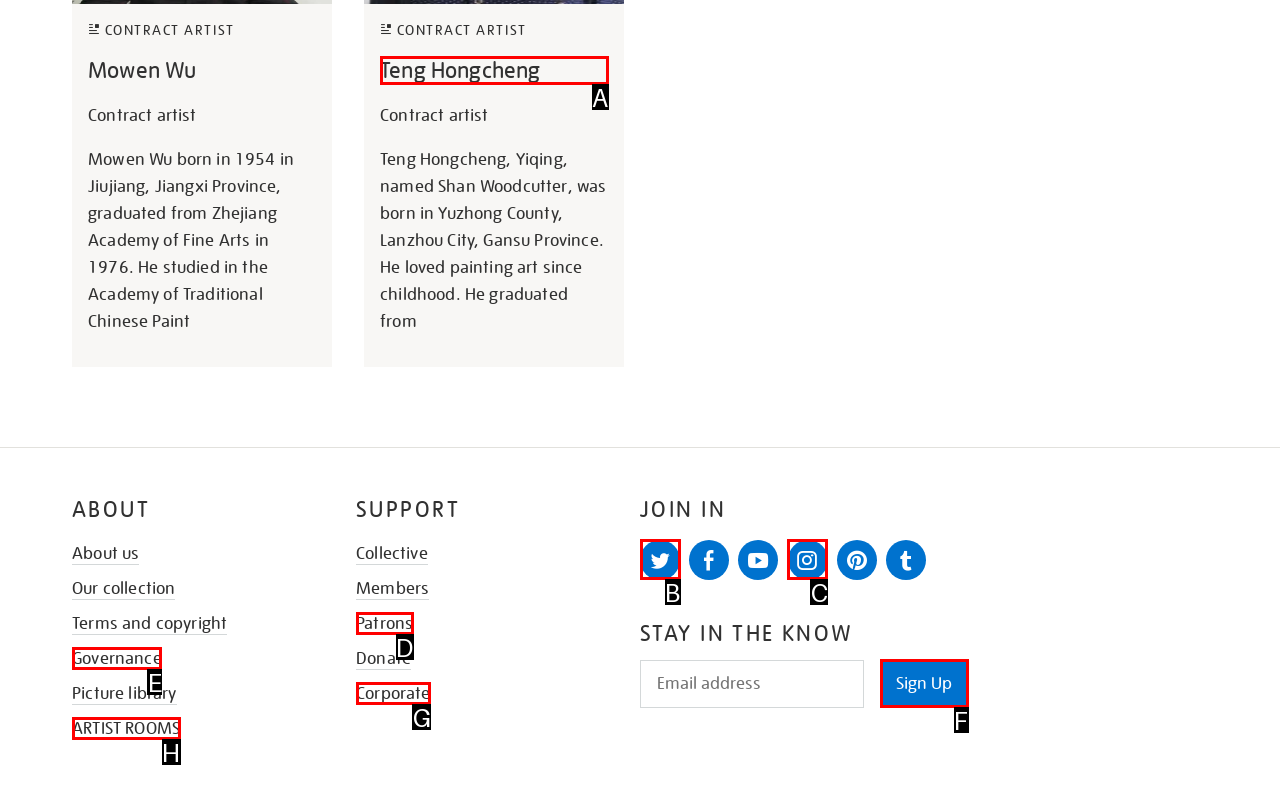Determine the UI element that matches the description: Instagram
Answer with the letter from the given choices.

C